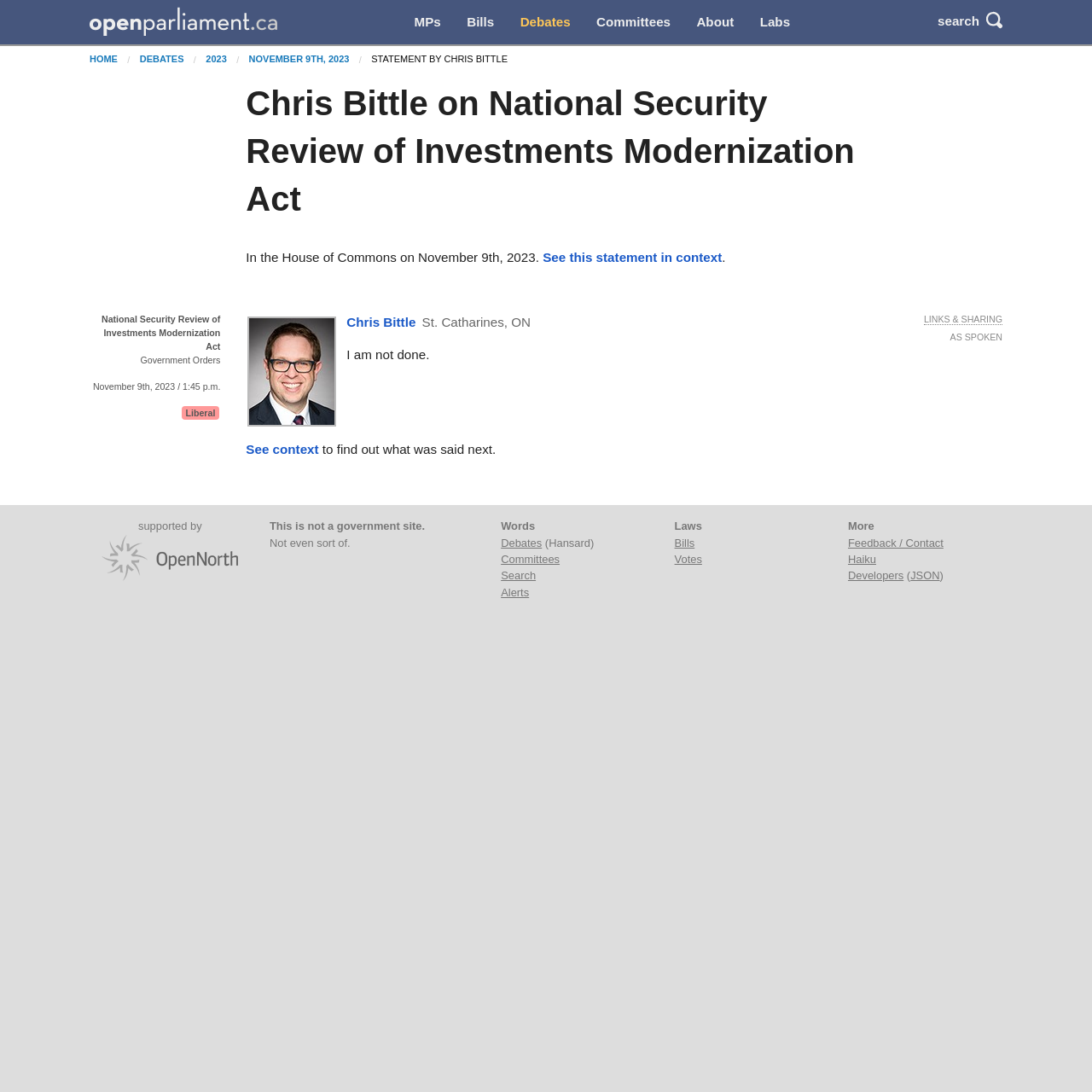Generate a comprehensive description of the webpage content.

This webpage is about a statement made by Chris Bittle on National Security Review of Investments Modernization Act. At the top, there is a logo of openparliament.ca, accompanied by a link to the website. Below the logo, there are several navigation links, including "MPs", "Bills", "Debates", "Committees", "About", and "Labs". 

On the right side of the top section, there is a search link with a magnifying glass icon. Below the navigation links, there is a breadcrumb navigation section, indicating the current page's location within the website. 

The main content of the webpage is a statement made by Chris Bittle, with a heading that includes the title of the statement. Below the heading, there is a brief description of the statement, including the date and time it was made. 

To the left of the statement, there is a section with information about Chris Bittle, including his party affiliation, riding, and a link to his profile. 

Below the statement, there are several links, including "See this statement in context" and "See context". There is also a section with links to related topics, such as "LINKS & SHARING" and "AS SPOKEN". 

At the bottom of the webpage, there is a section with information about the website, including a disclaimer that it is not a government site. There are also links to other sections of the website, such as "Debates", "Committees", "Search", and "Alerts".